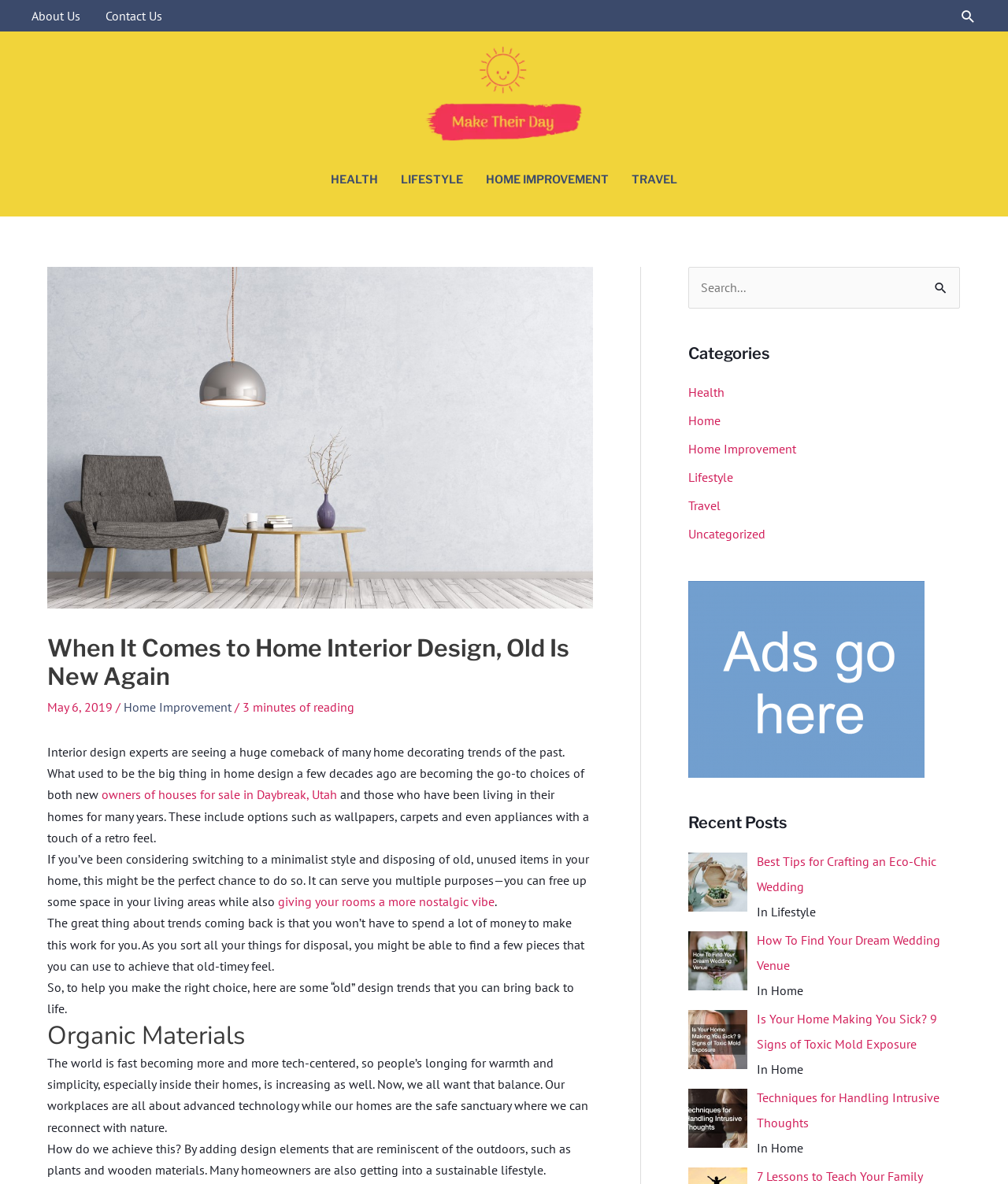Find the bounding box coordinates of the clickable area required to complete the following action: "View the 'Recent Posts' section".

[0.683, 0.687, 0.952, 0.703]